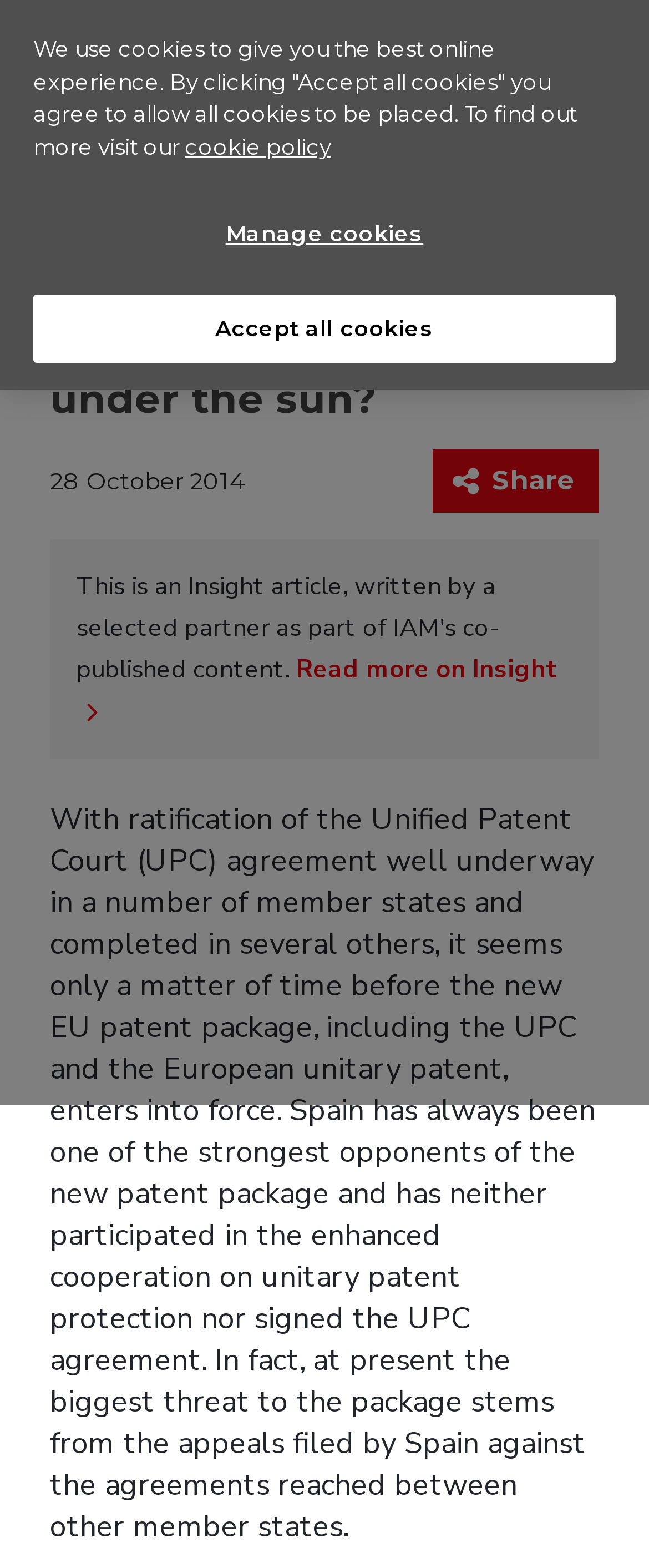Please provide a comprehensive response to the question based on the details in the image: How many links are there in the top navigation bar?

There are three links in the top navigation bar, which are 'Home', 'Global Guides', and 'IAM Yearbook 2015 – Building IP value in the 21st century', located at the top of the webpage, with bounding box coordinates of [0.1, 0.073, 0.197, 0.089], [0.237, 0.073, 0.458, 0.089], and [0.1, 0.073, 0.805, 0.115] respectively.